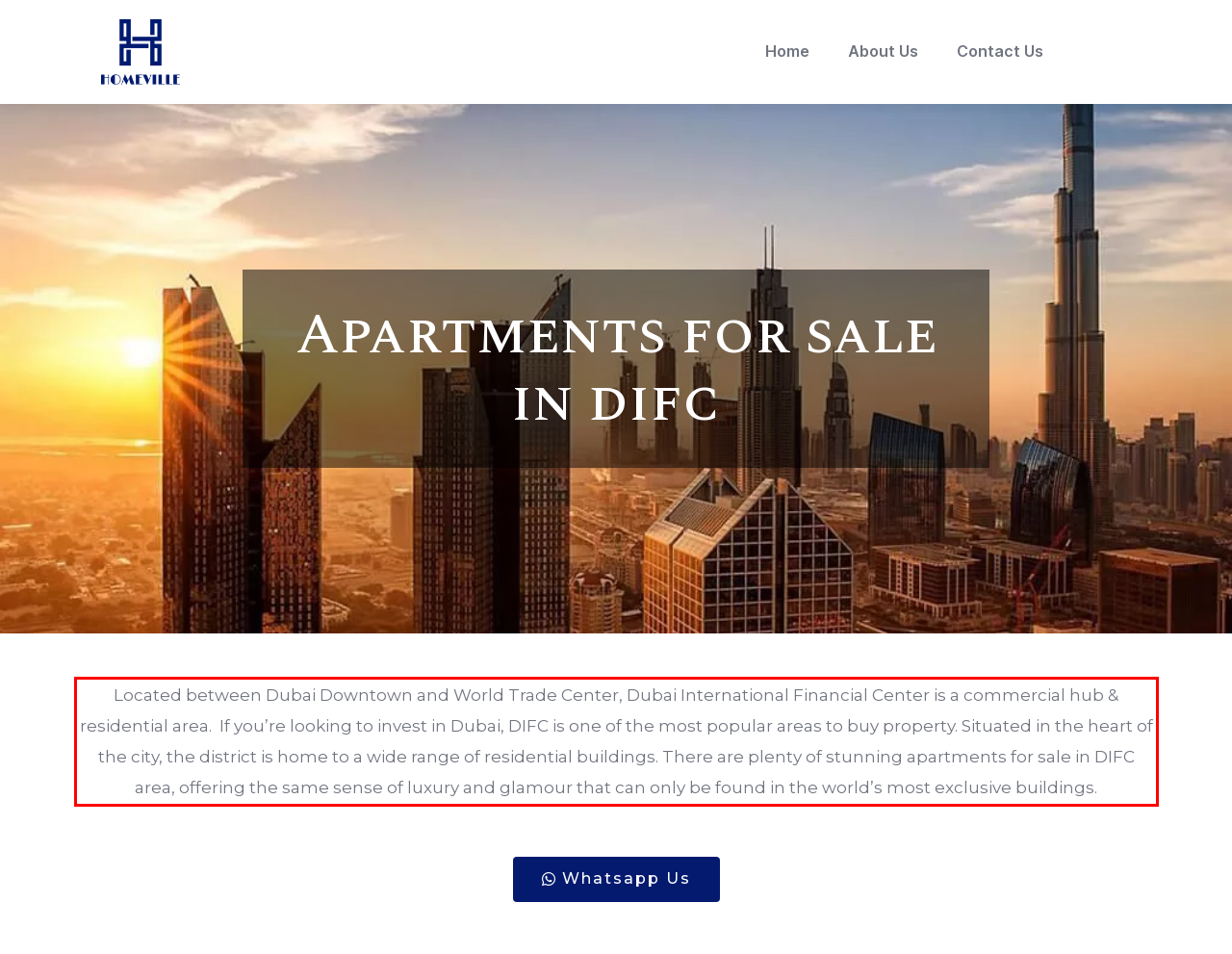Perform OCR on the text inside the red-bordered box in the provided screenshot and output the content.

Located between Dubai Downtown and World Trade Center, Dubai International Financial Center is a commercial hub & residential area. If you’re looking to invest in Dubai, DIFC is one of the most popular areas to buy property. Situated in the heart of the city, the district is home to a wide range of residential buildings. There are plenty of stunning apartments for sale in DIFC area, offering the same sense of luxury and glamour that can only be found in the world’s most exclusive buildings.